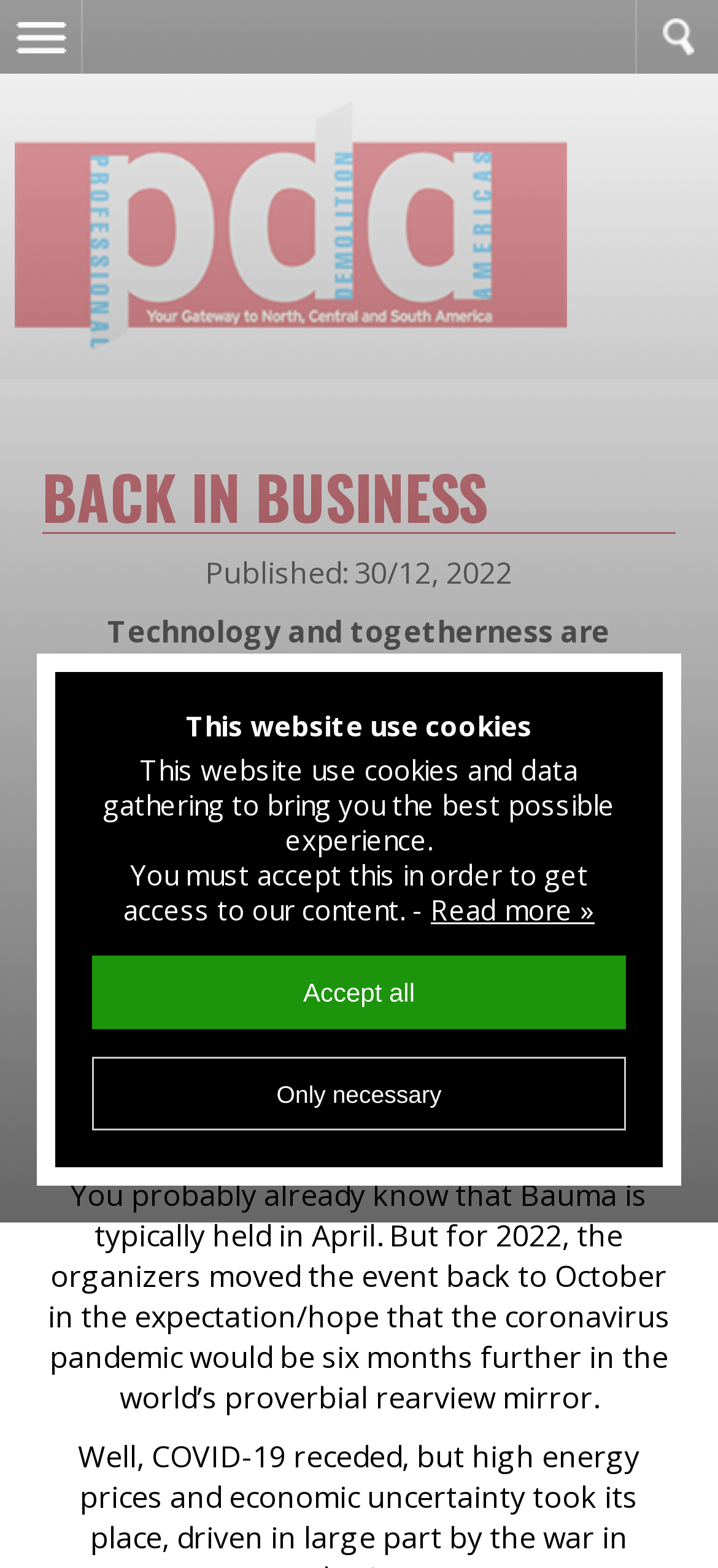What is the date of the published article?
Please use the image to deliver a detailed and complete answer.

I found the published date by looking at the StaticText element with the content 'Published: 30/12, 2022' which is located below the main heading.